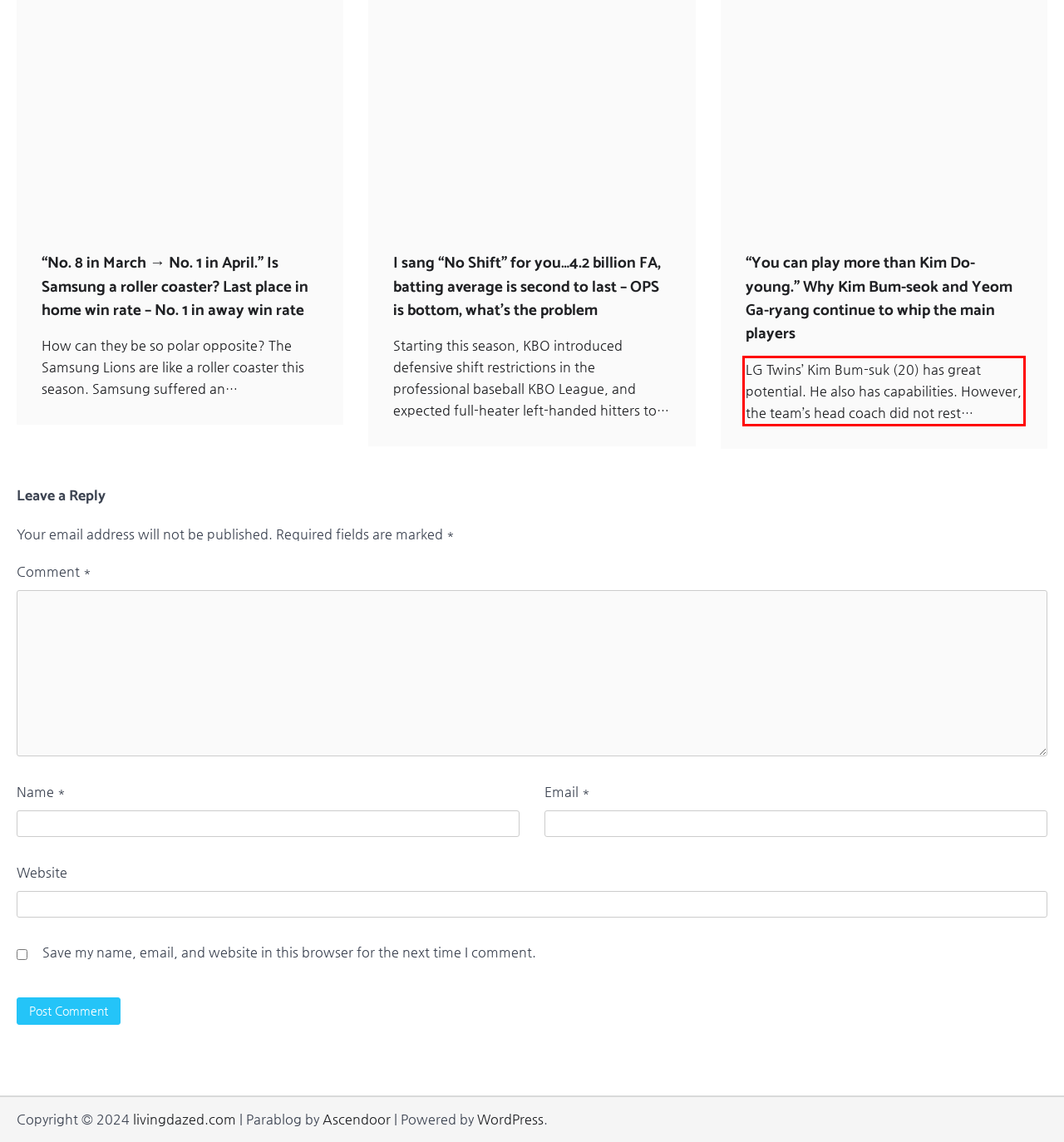You have a screenshot of a webpage with a UI element highlighted by a red bounding box. Use OCR to obtain the text within this highlighted area.

LG Twins’ Kim Bum-suk (20) has great potential. He also has capabilities. However, the team’s head coach did not rest…